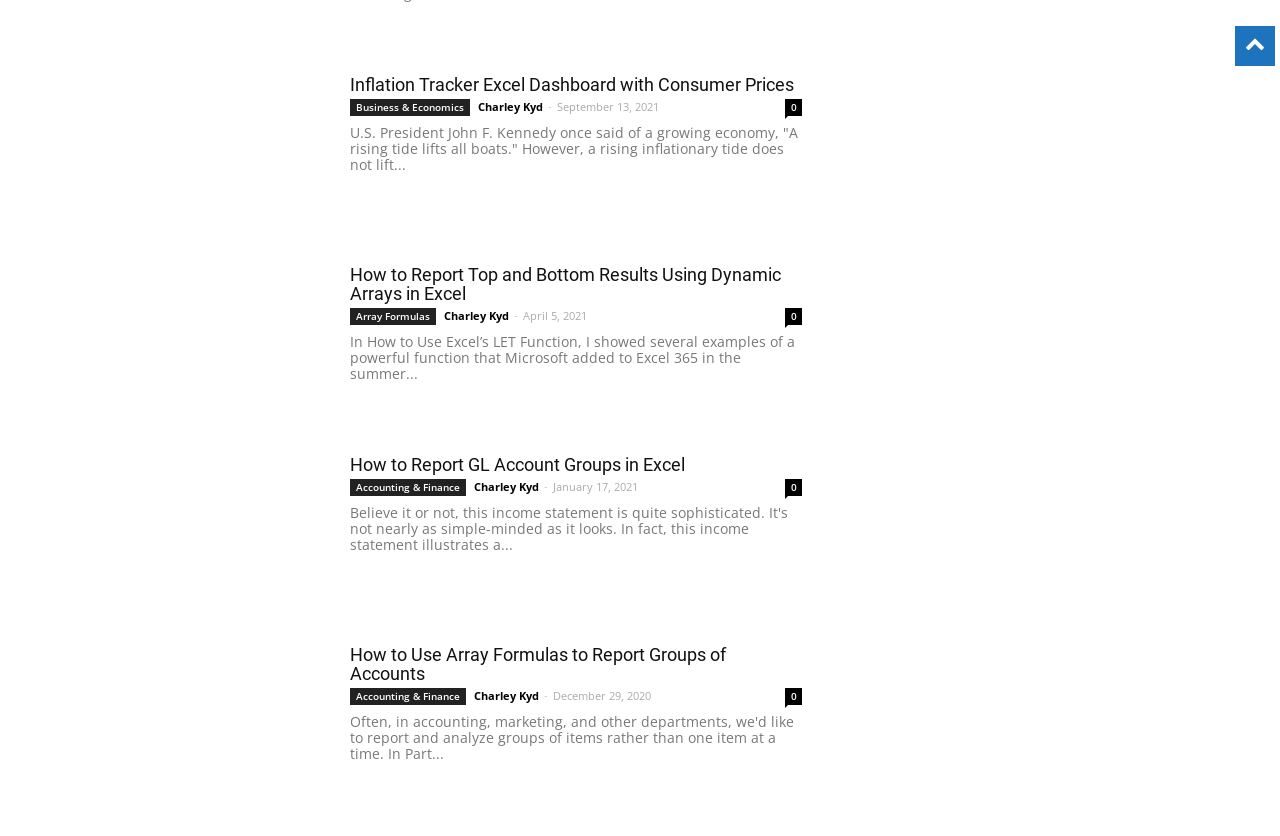Provide a short, one-word or phrase answer to the question below:
What is the date of the first article?

September 13, 2021